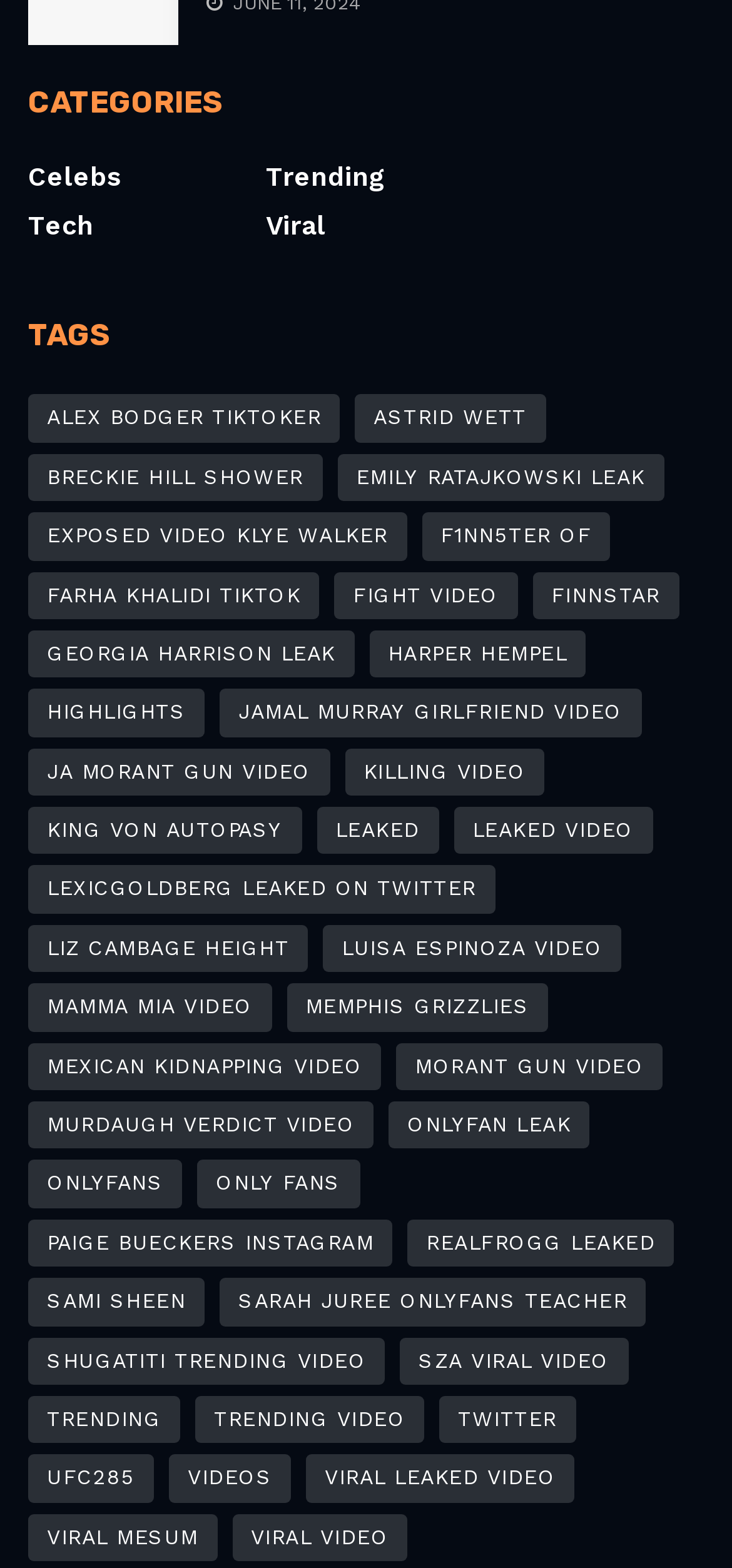Locate the bounding box coordinates of the element you need to click to accomplish the task described by this instruction: "Click on Celebs".

[0.038, 0.103, 0.167, 0.122]